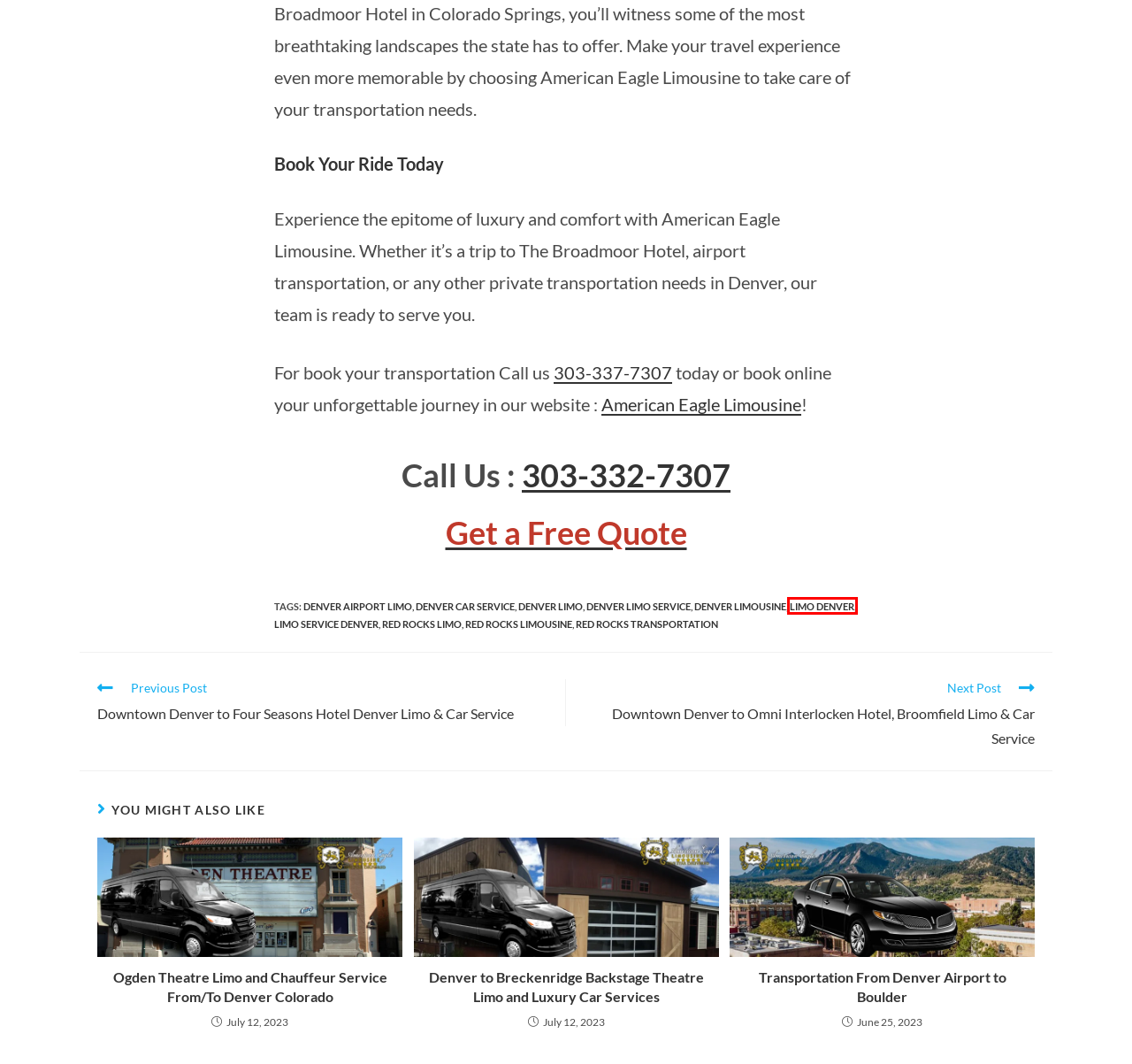You are provided with a screenshot of a webpage containing a red rectangle bounding box. Identify the webpage description that best matches the new webpage after the element in the bounding box is clicked. Here are the potential descriptions:
A. denver car service - Denver Limo
B. limo denver - Denver Limo
C. Ogden Theatre Limo and Chauffeur Service From/To Denver Colorado
D. denver limo - Denver Limo
E. Downtown Denver to Omni Interlocken Hotel Broomfield Limo & Car Service
F. denver limousine - Denver Limo
G. denver limo service - Denver Limo
H. limo service denver - Denver Limo

B